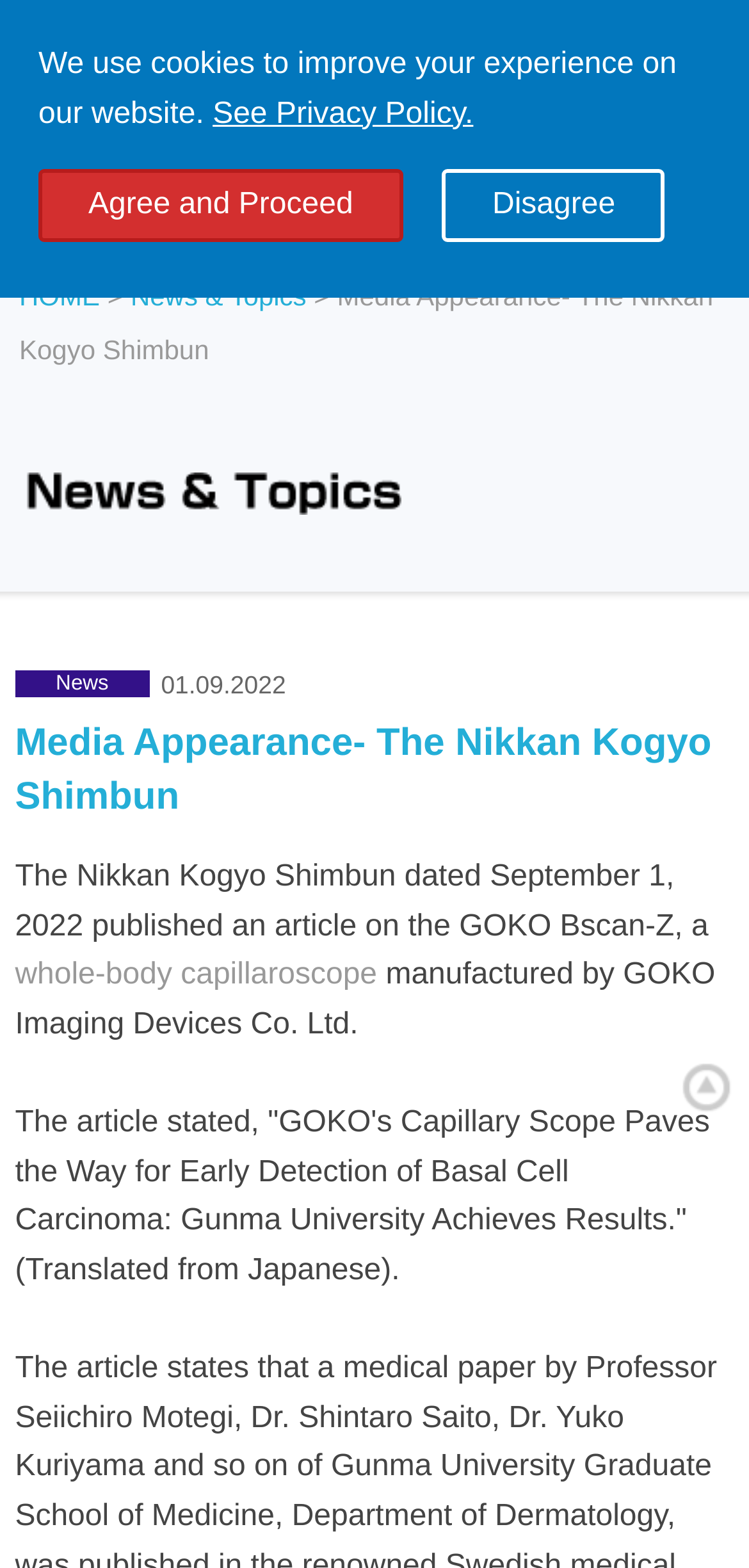What is the function of the 'pageTop' button?
Please respond to the question with as much detail as possible.

I inferred the function of the 'pageTop' button by its name and position on the webpage. It is likely that a user would click this button to scroll to the top of the webpage.